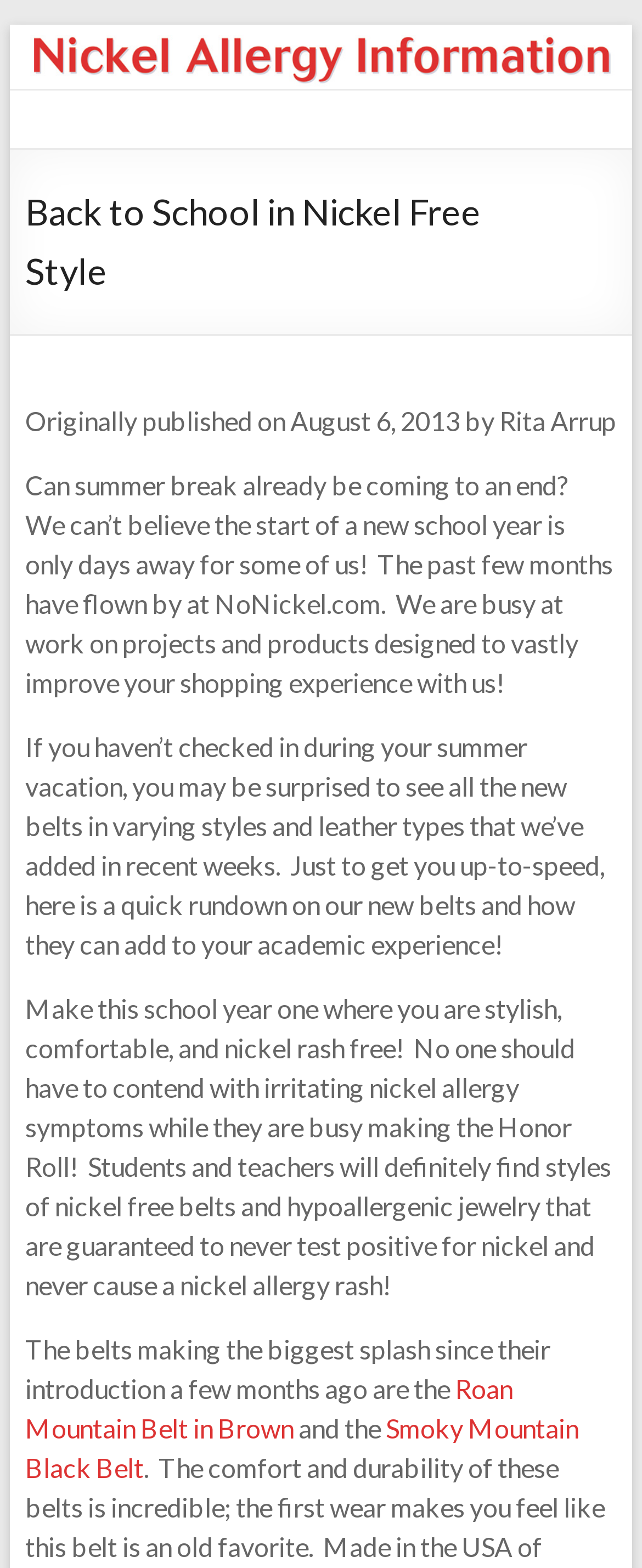From the details in the image, provide a thorough response to the question: Who is the author of the article?

The author of the article is mentioned in the StaticText element with the text 'Originally published on August 6, 2013 by Rita Arrup'.